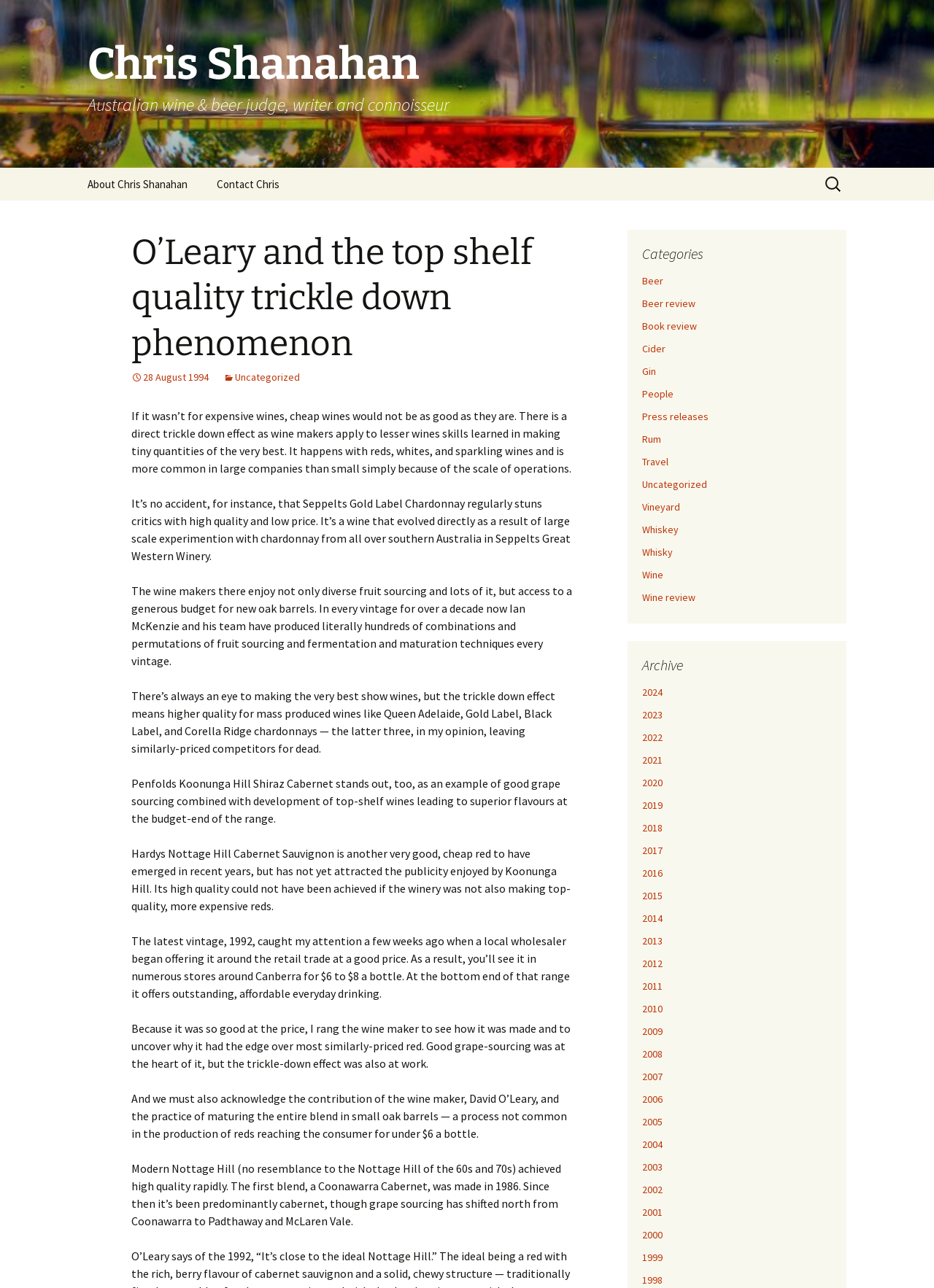Answer the question briefly using a single word or phrase: 
What is the name of the winemaker mentioned in the article?

David O'Leary